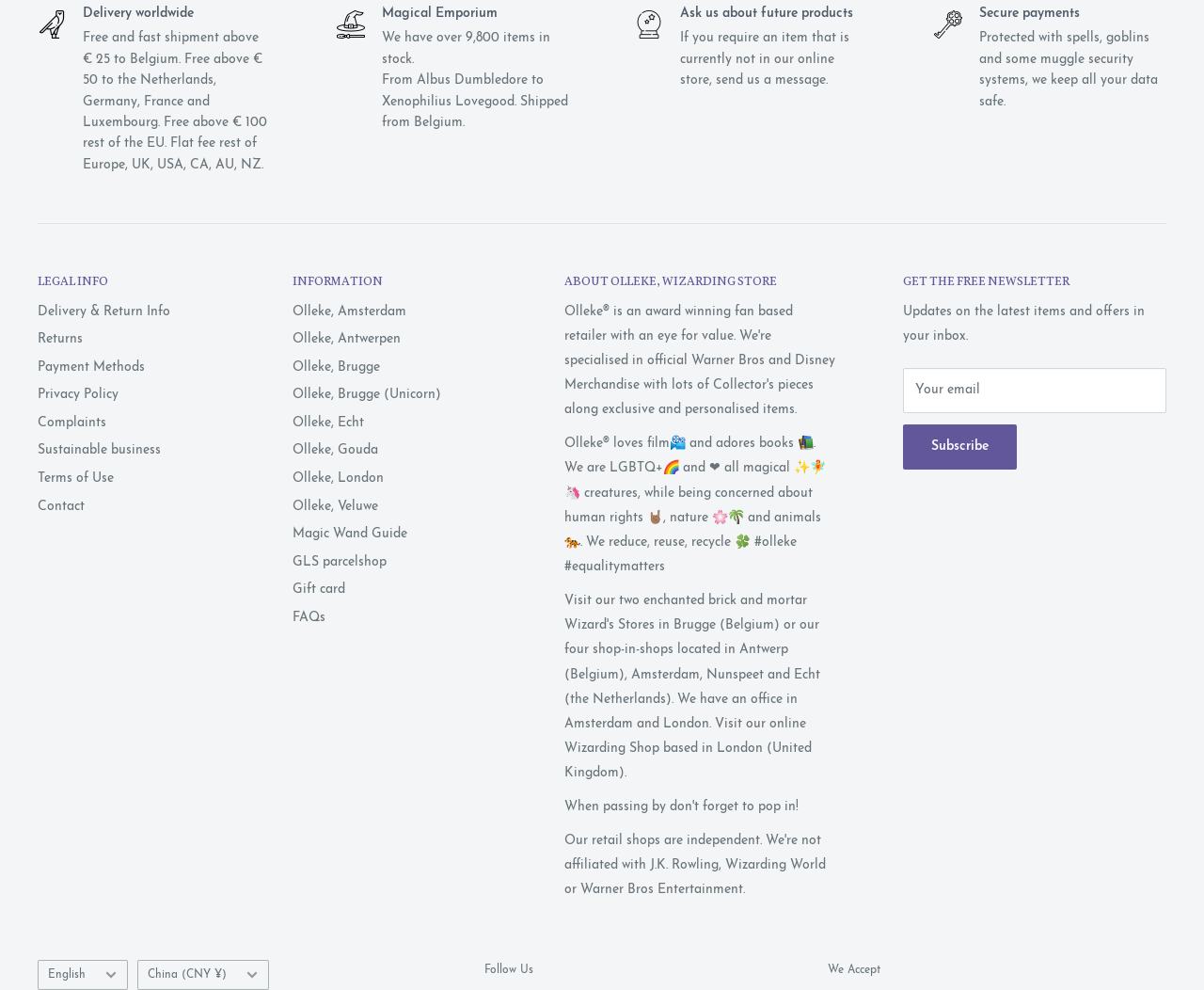Determine the bounding box coordinates for the area you should click to complete the following instruction: "Click on the 'Delivery & Return Info' link".

[0.031, 0.301, 0.189, 0.329]